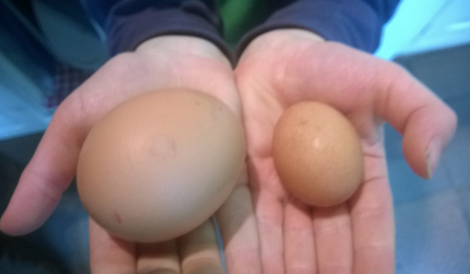Answer the question in a single word or phrase:
What is the likely setting of the image?

A kitchen